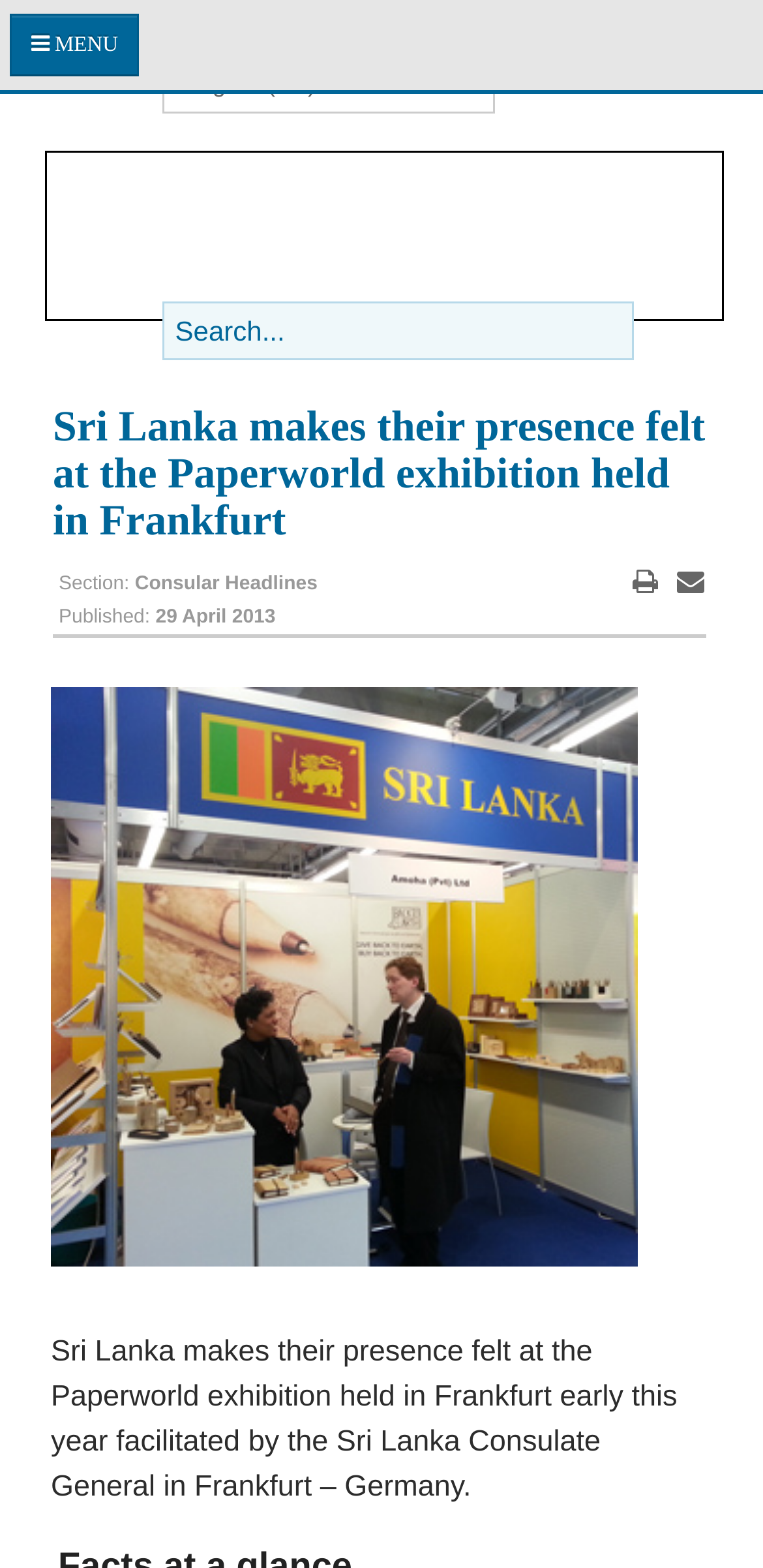Elaborate on the different components and information displayed on the webpage.

The webpage is about the Sri Lankan embassy and consulate in Germany. At the top left, there is a button with a menu icon. Next to it, there are three static text elements displaying the date "15 05 2024". Below these elements, there is a combobox and a search textbox. 

On the top right, there is a horizontal navigation menu with links to "HOME", "ABOUT US", and "CITIZEN SERVICES". 

Below the navigation menu, there is a main content section. It starts with a header section that contains a heading with the title "Sri Lanka makes their presence felt at the Paperworld exhibition held in Frankfurt". 

Under the header, there are two links to print and email the content. On the left side, there is a description list with two items: "Section: Consular Headlines" and "Published: 29 April 2013". 

To the right of the description list, there is an image with the caption "paperworls 1". Below the image, there is a static text paragraph describing Sri Lanka's presence at the Paperworld exhibition in Frankfurt.